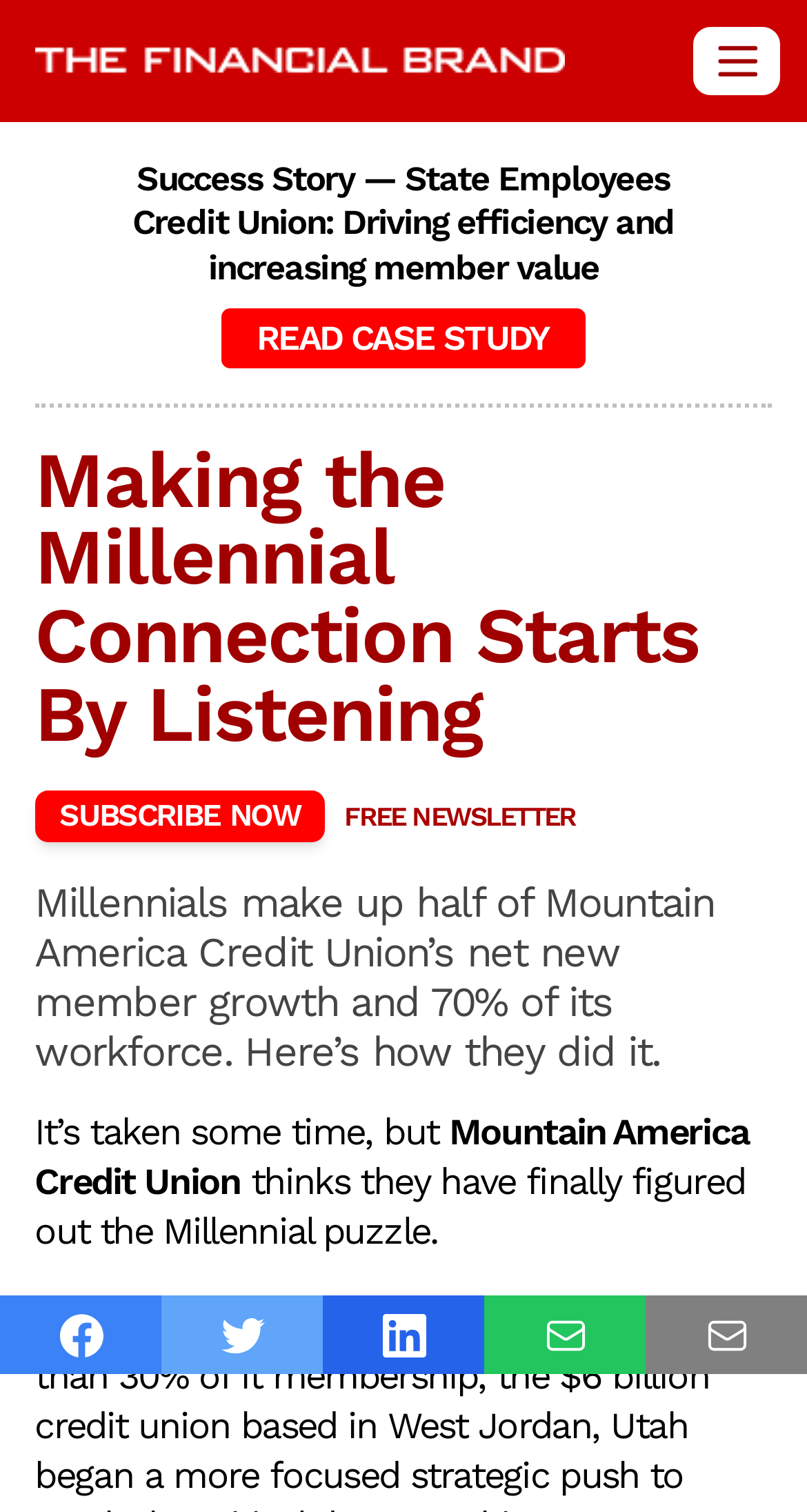Use the details in the image to answer the question thoroughly: 
What is the topic of the success story mentioned?

I found the text 'Success Story — State Employees Credit Union: Driving efficiency and increasing member value' in the StaticText element with bounding box coordinates [0.164, 0.103, 0.836, 0.191], which indicates that the success story is about State Employees Credit Union.